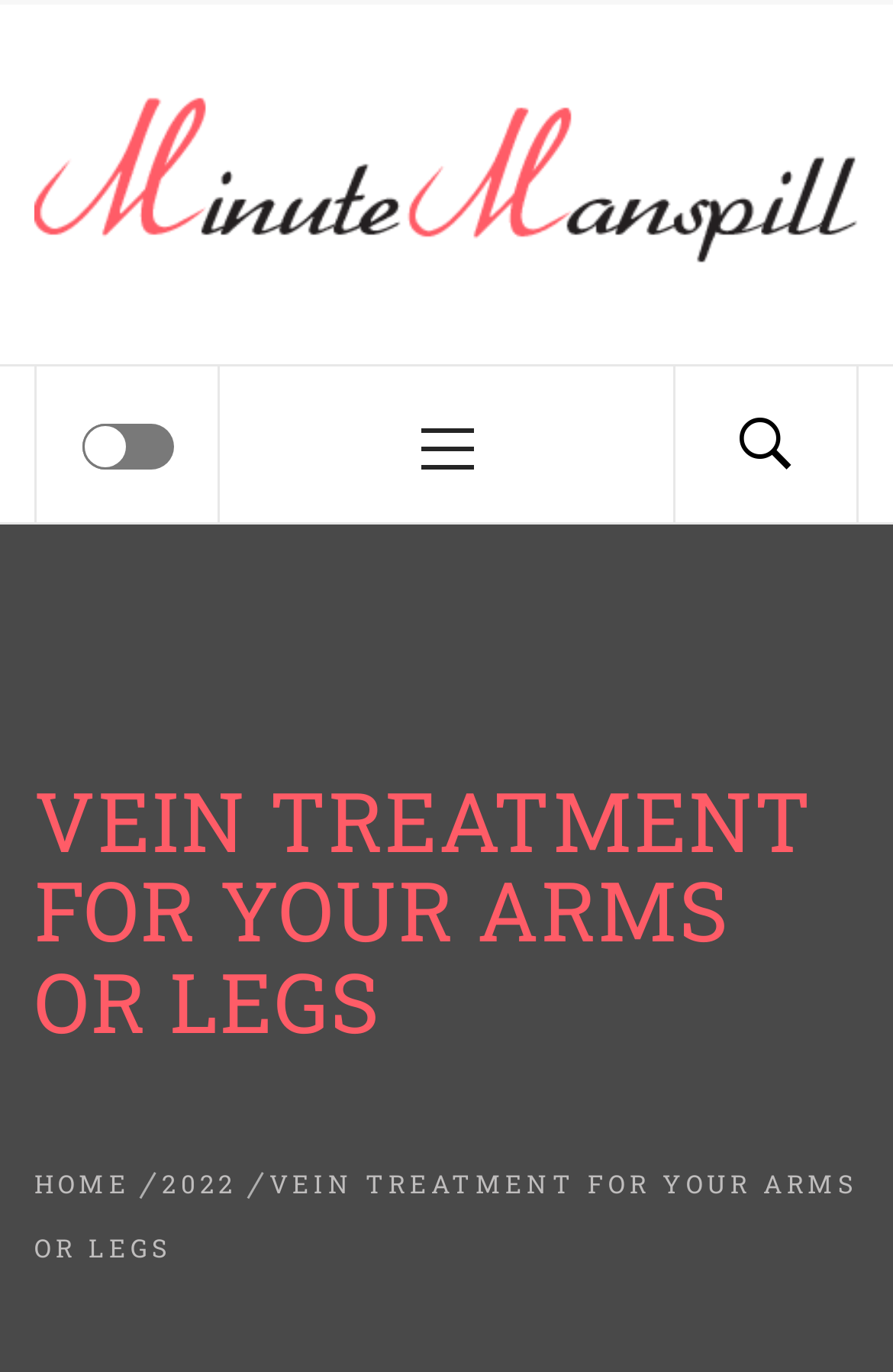Describe all significant elements and features of the webpage.

The webpage is about vein treatment for arms and legs, specifically provided by Minute Manspill. At the top left, there is a link to the Minute Manspill website, accompanied by an image with the same name. Below this, there is another link to Minute Manspill, which is slightly larger and positioned more centrally.

To the right of these links, there is a checkbox that is currently unchecked. Above this checkbox, there is a link with a icon, represented by the Unicode character '\uf4a4'. Next to this icon, there is a link to the primary menu, which is currently not expanded.

The main heading of the webpage, "VEIN TREATMENT FOR YOUR ARMS OR LEGS", is prominently displayed in the middle of the page. Below this heading, there is a navigation section labeled "Breadcrumbs", which contains three links: "HOME", "2022", and "VEIN TREATMENT FOR YOUR ARMS OR LEGS". The "VEIN TREATMENT FOR YOUR ARMS OR LEGS" link is the last item in the breadcrumb trail and is positioned at the bottom right of the navigation section.